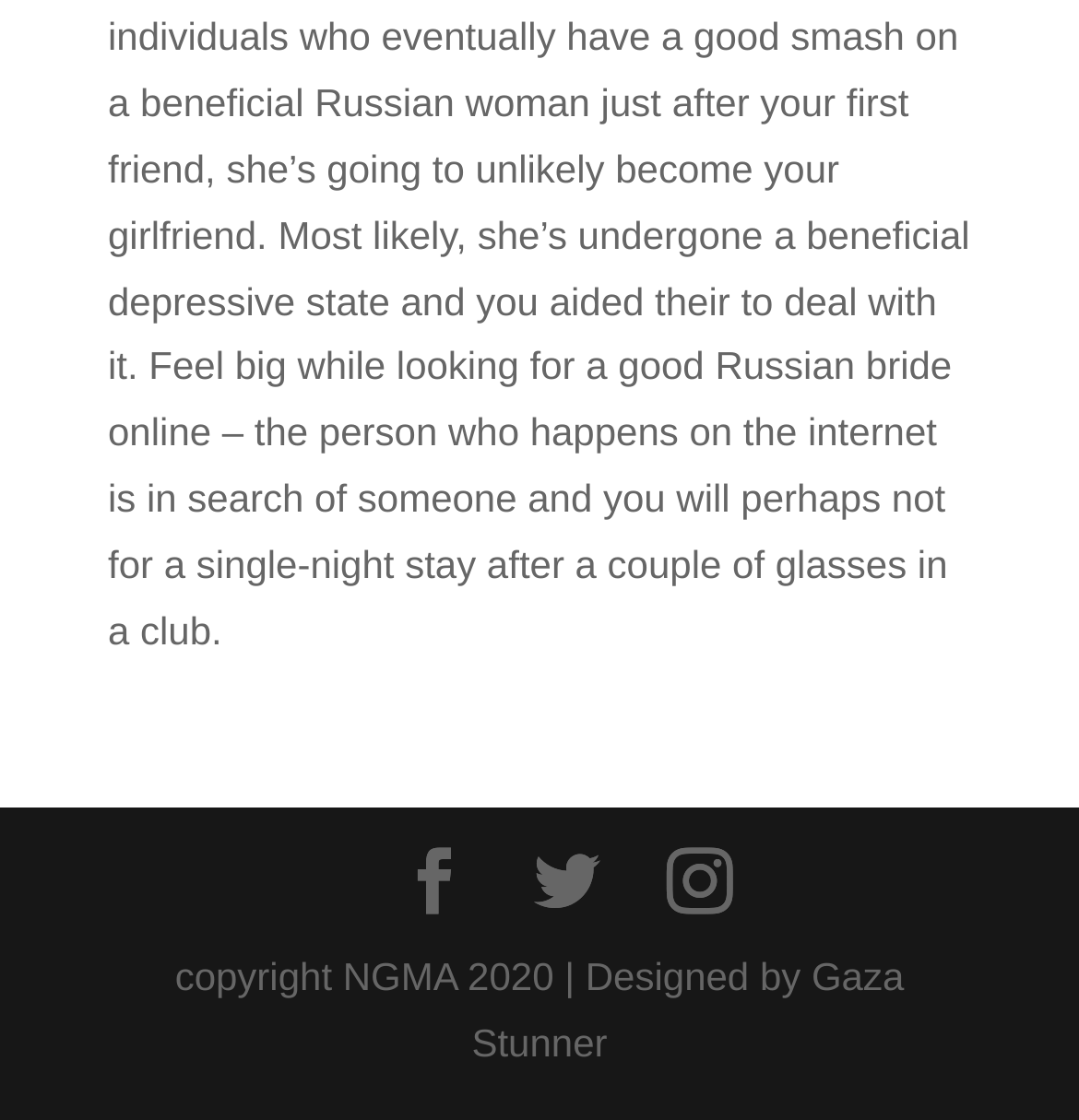Identify the bounding box coordinates for the UI element that matches this description: "Twitter".

[0.495, 0.759, 0.556, 0.825]